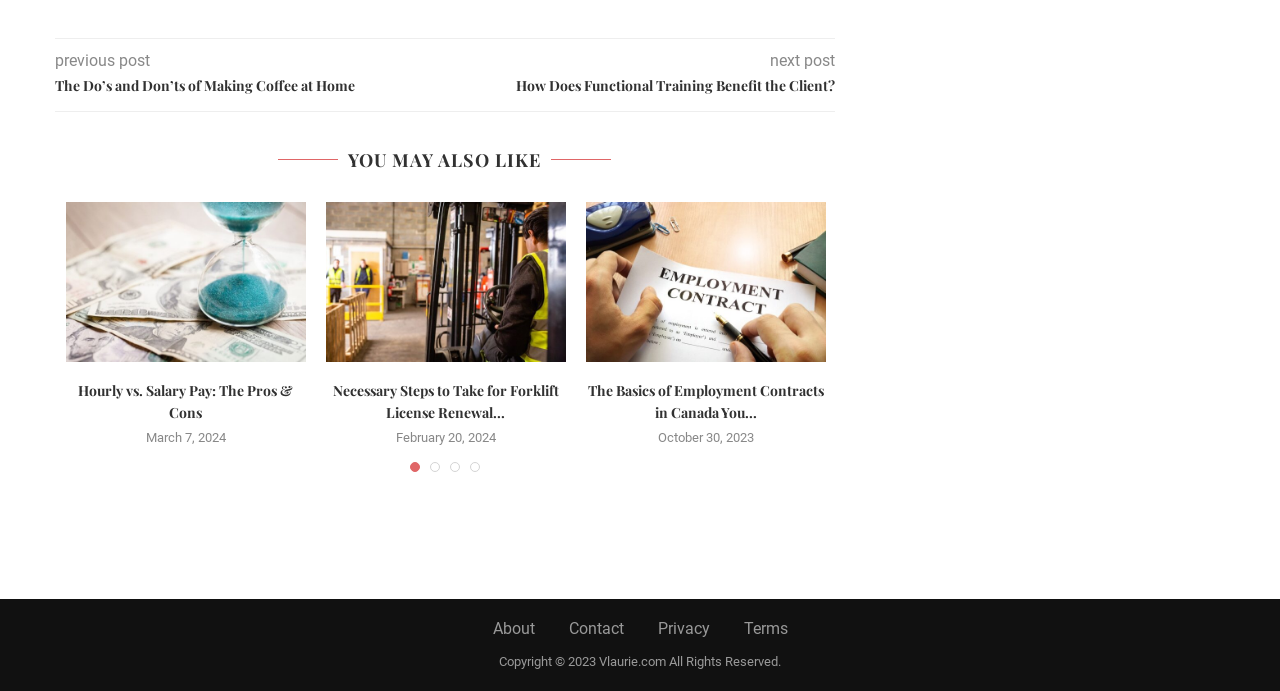Locate the bounding box coordinates of the clickable region to complete the following instruction: "visit About page."

[0.385, 0.896, 0.418, 0.924]